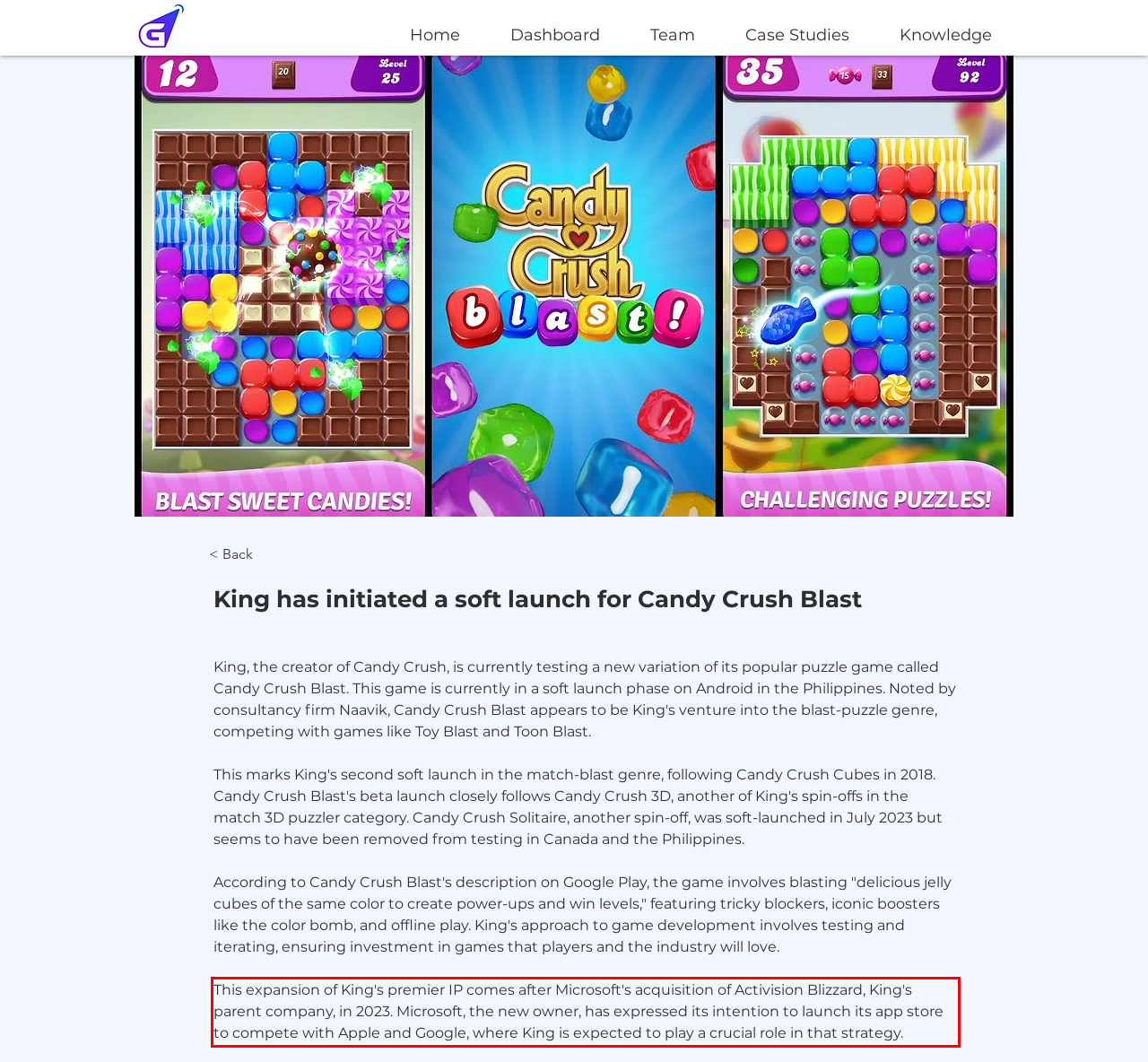Given a webpage screenshot, locate the red bounding box and extract the text content found inside it.

This expansion of King's premier IP comes after Microsoft's acquisition of Activision Blizzard, King's parent company, in 2023. Microsoft, the new owner, has expressed its intention to launch its app store to compete with Apple and Google, where King is expected to play a crucial role in that strategy.